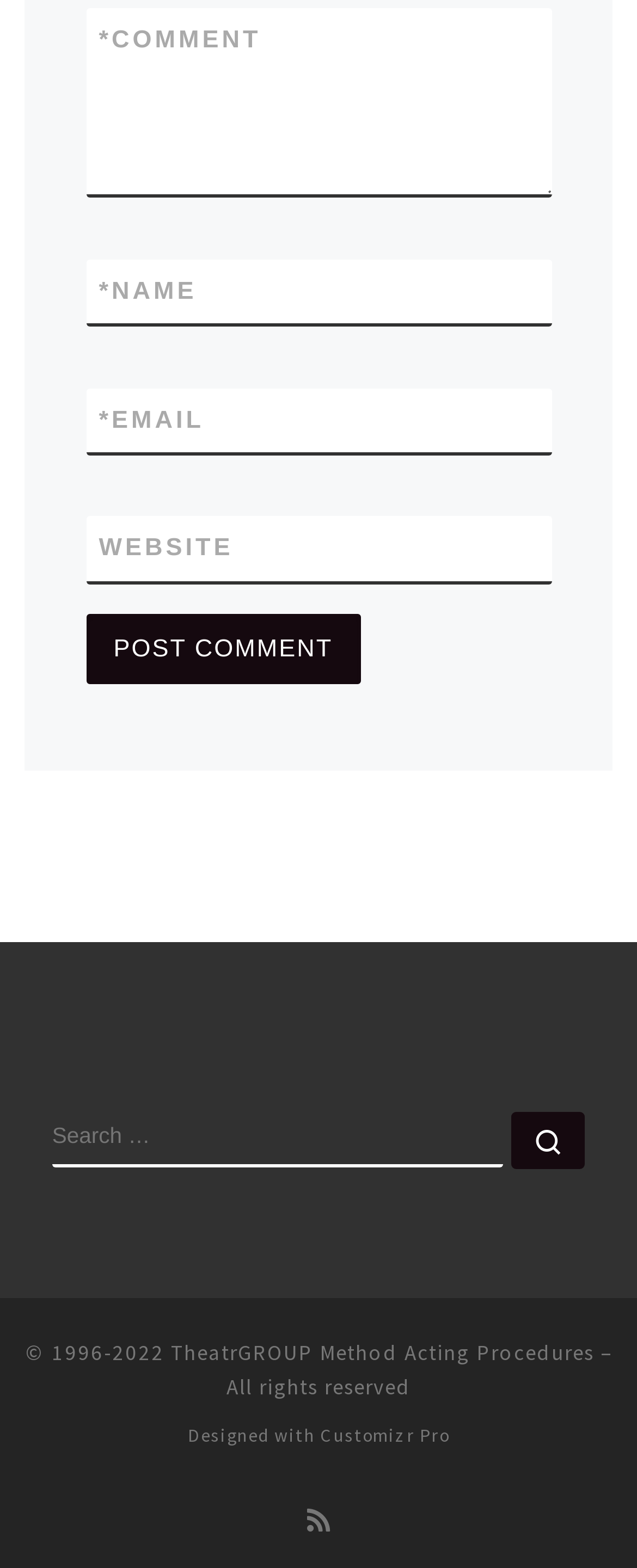What is the function of the 'Post Comment' button? Refer to the image and provide a one-word or short phrase answer.

To submit a comment